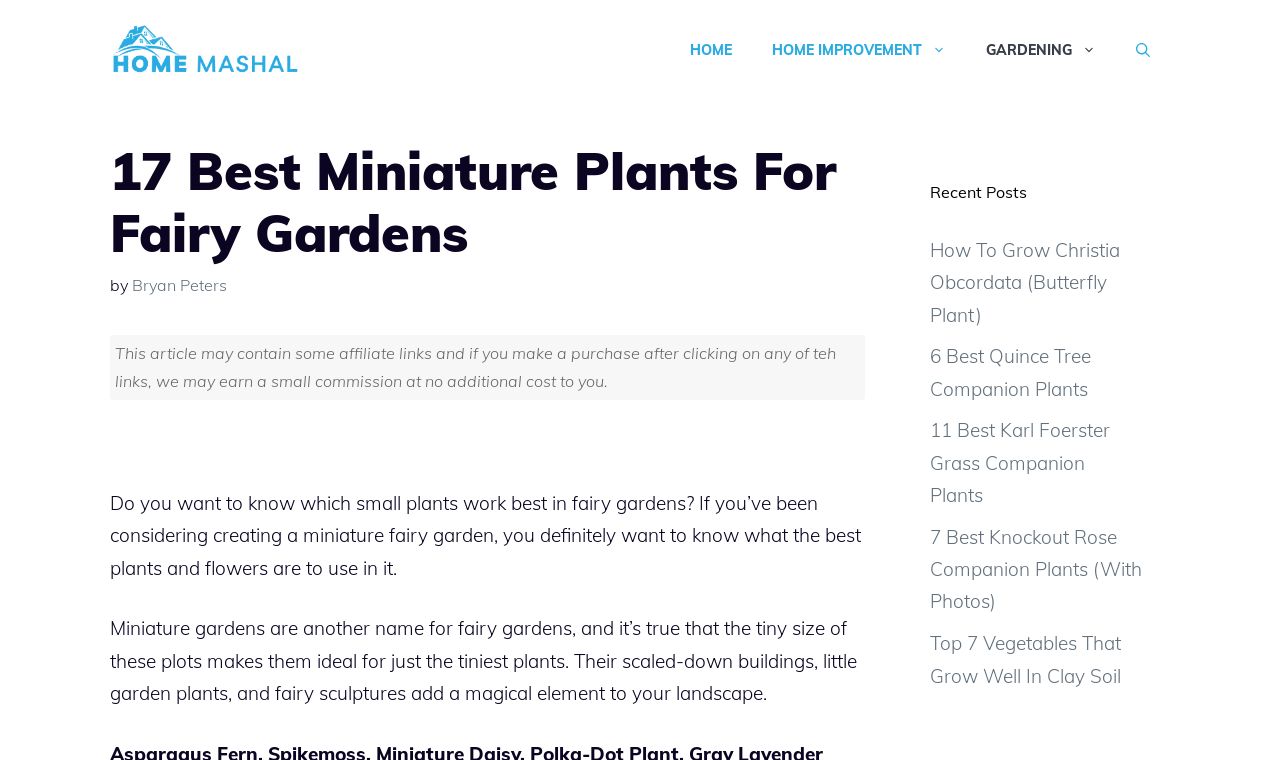Give a one-word or short phrase answer to the question: 
What is the author of the current article?

Bryan Peters